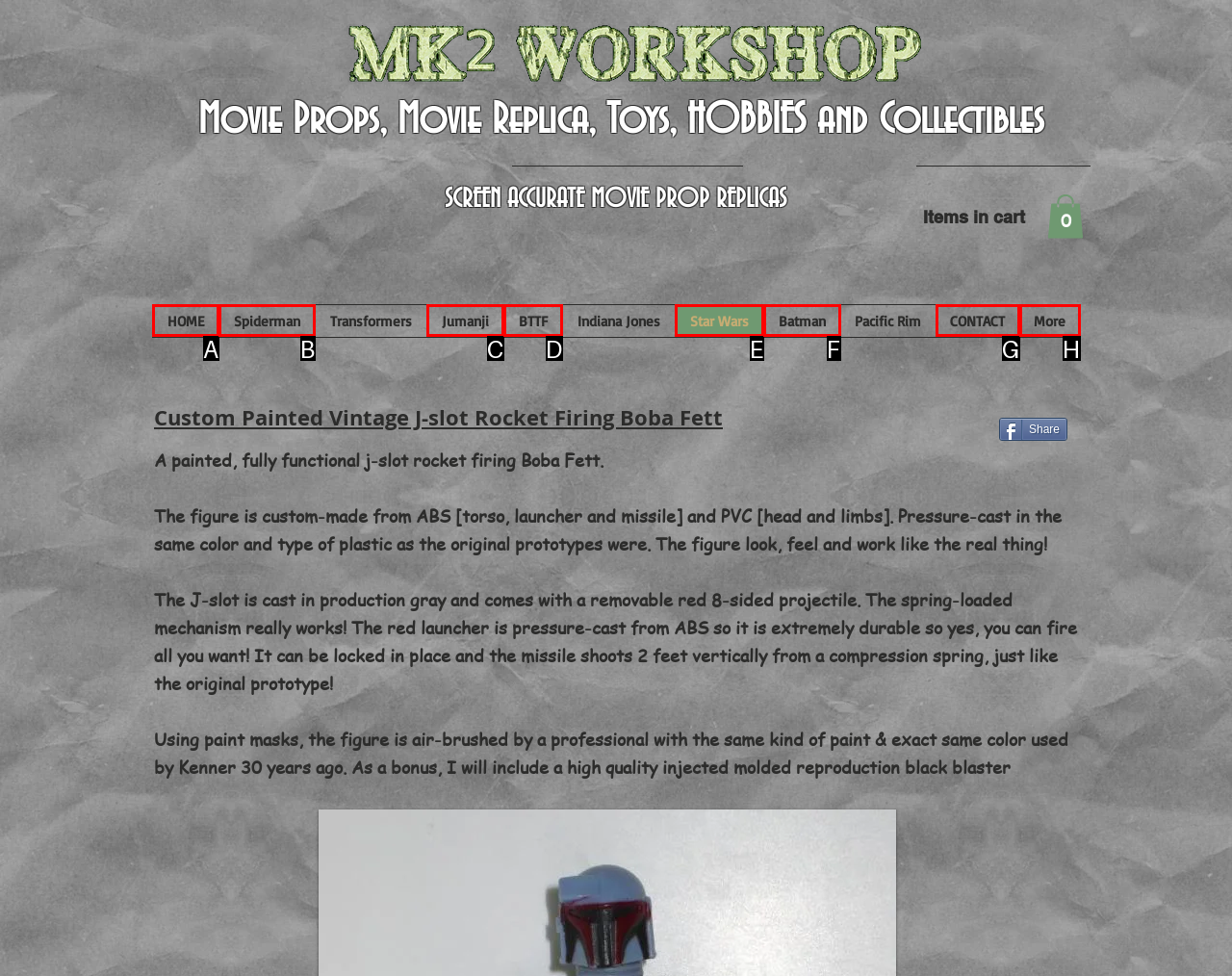Identify the matching UI element based on the description: Star Wars
Reply with the letter from the available choices.

E